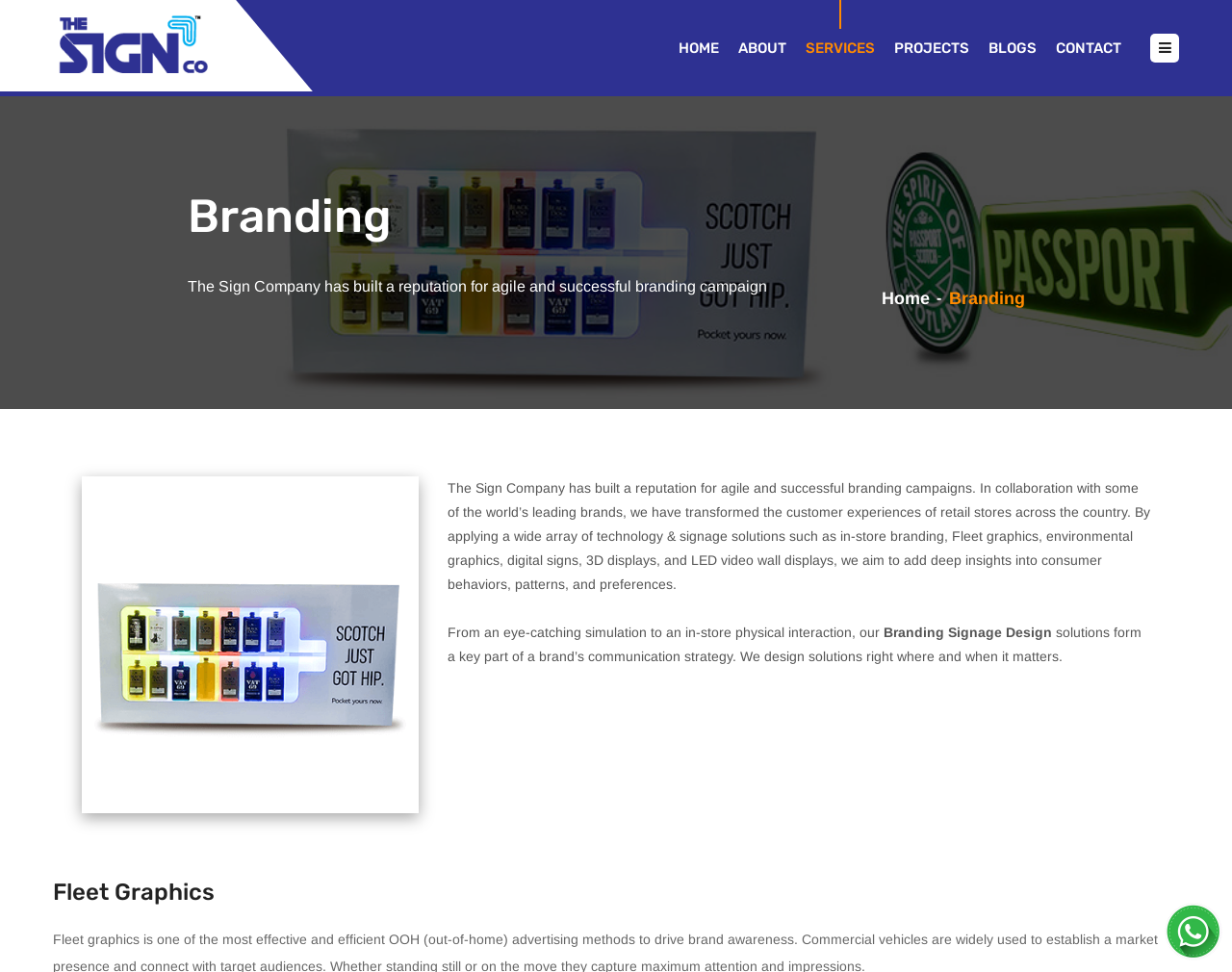Identify the bounding box coordinates for the UI element described as: "Services". The coordinates should be provided as four floats between 0 and 1: [left, top, right, bottom].

[0.654, 0.0, 0.71, 0.099]